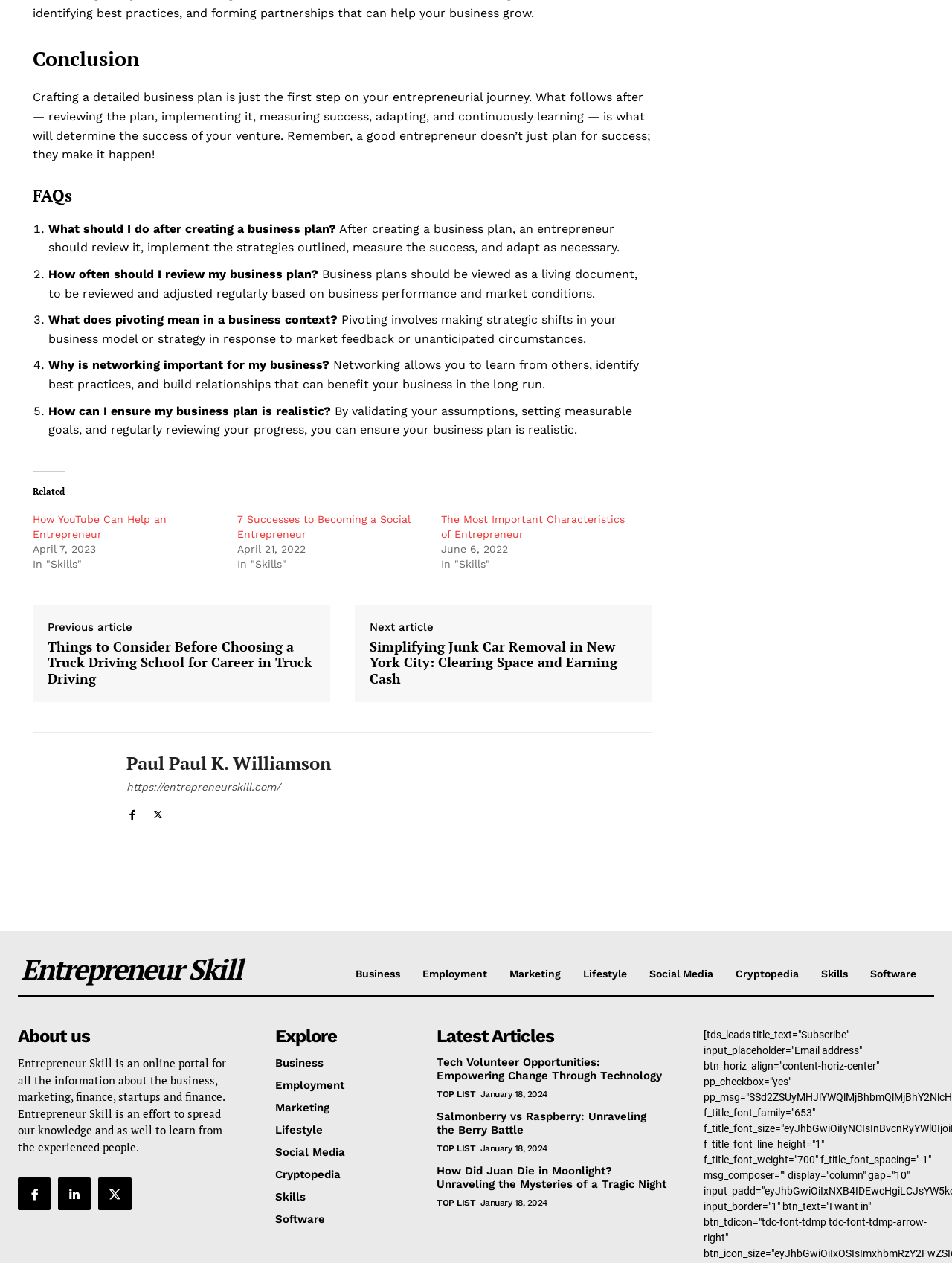What is the date of the latest article?
Give a single word or phrase answer based on the content of the image.

January 18, 2024